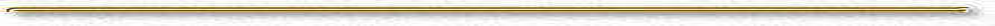Give a one-word or short phrase answer to the question: 
What is the aesthetic of the line?

Elegant